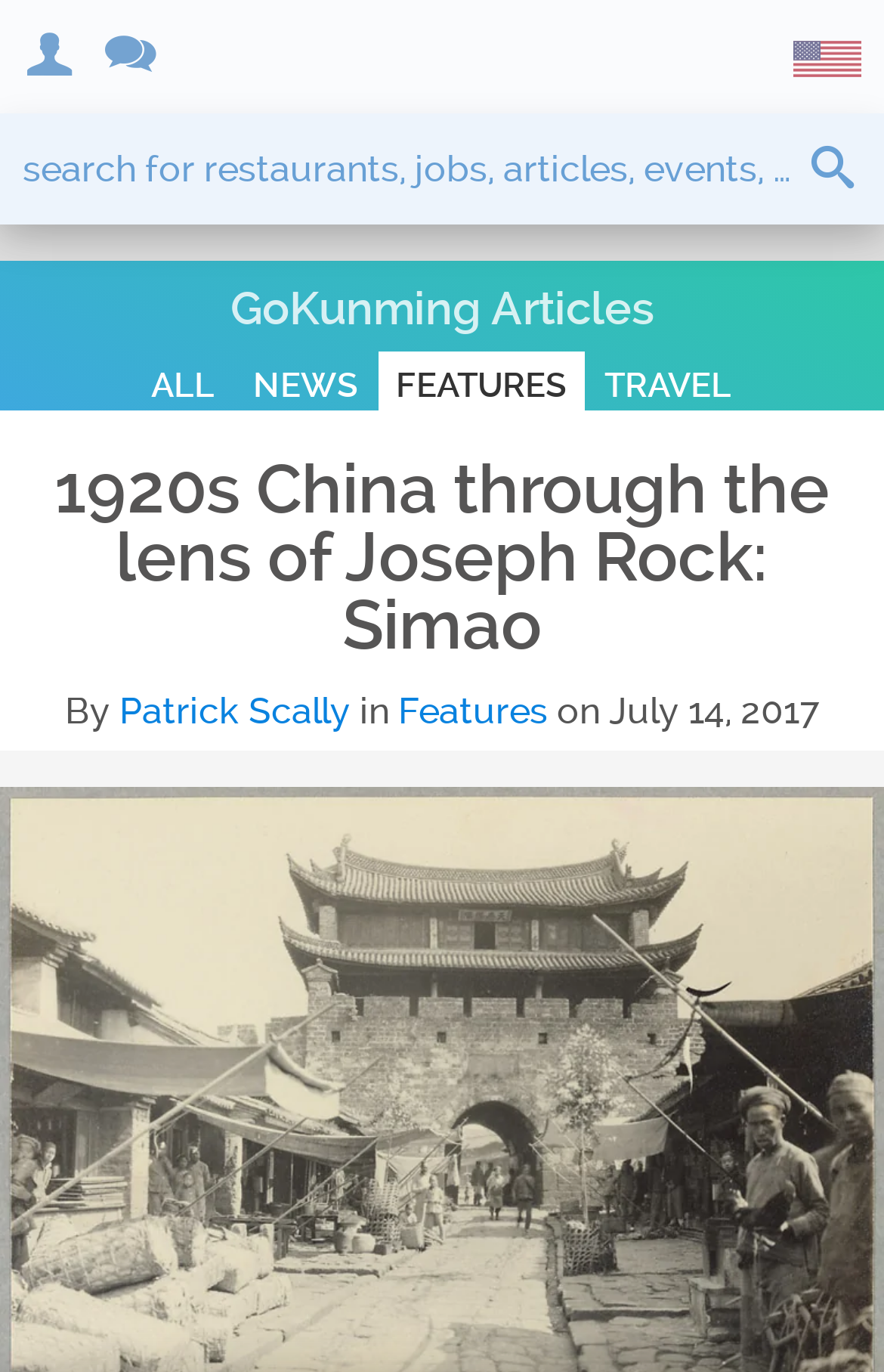Given the element description "Features" in the screenshot, predict the bounding box coordinates of that UI element.

[0.45, 0.502, 0.619, 0.533]